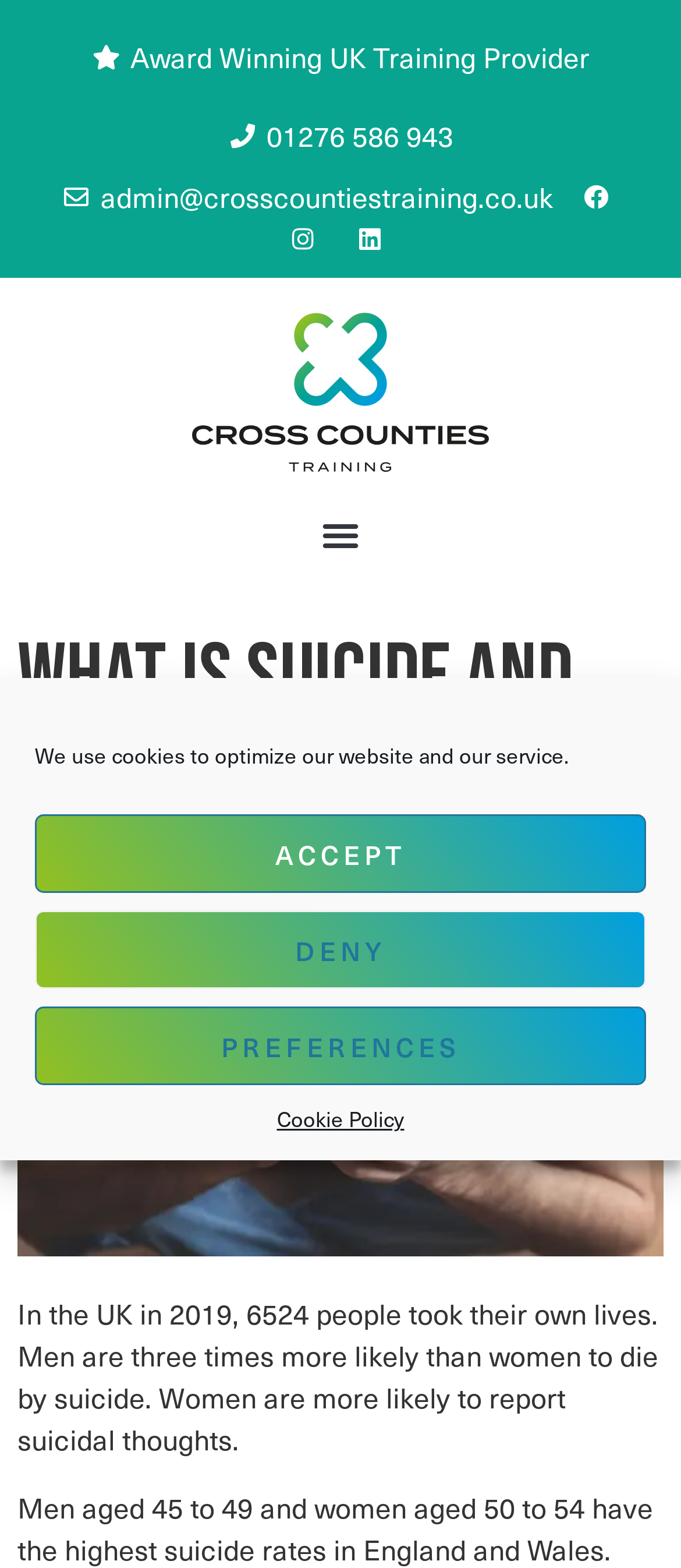Can you look at the image and give a comprehensive answer to the question:
What is the date mentioned on the webpage?

I found the date by looking at the links on the webpage, specifically the one that contains the date 'May 12, 2023', which is located near the middle of the page.